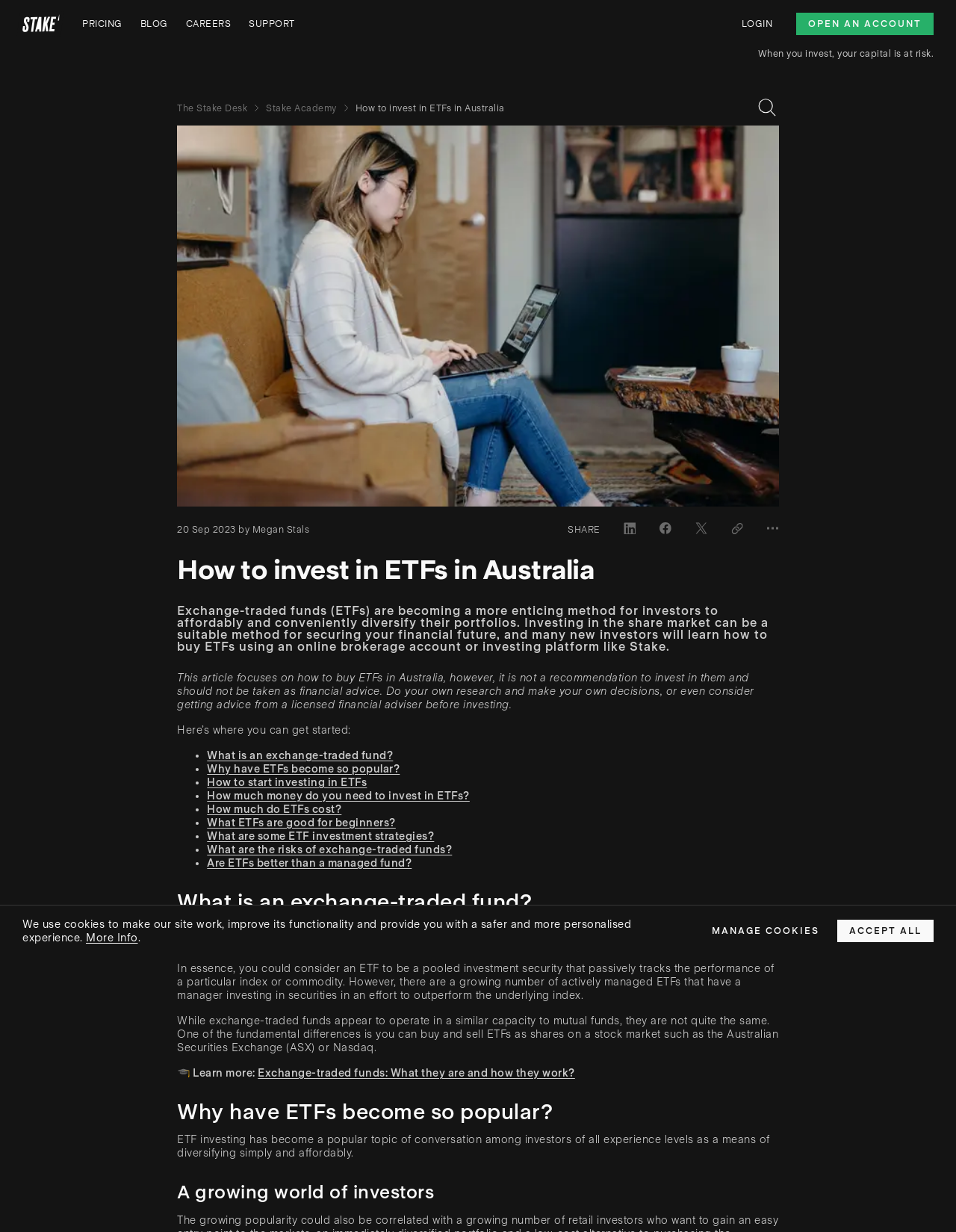What is the author's name of the blog post?
Could you answer the question with a detailed and thorough explanation?

The author's name is mentioned in the blog post metadata, indicating that the article was written by Megan Stals. This information is typically provided to give credit to the author and establish credibility.